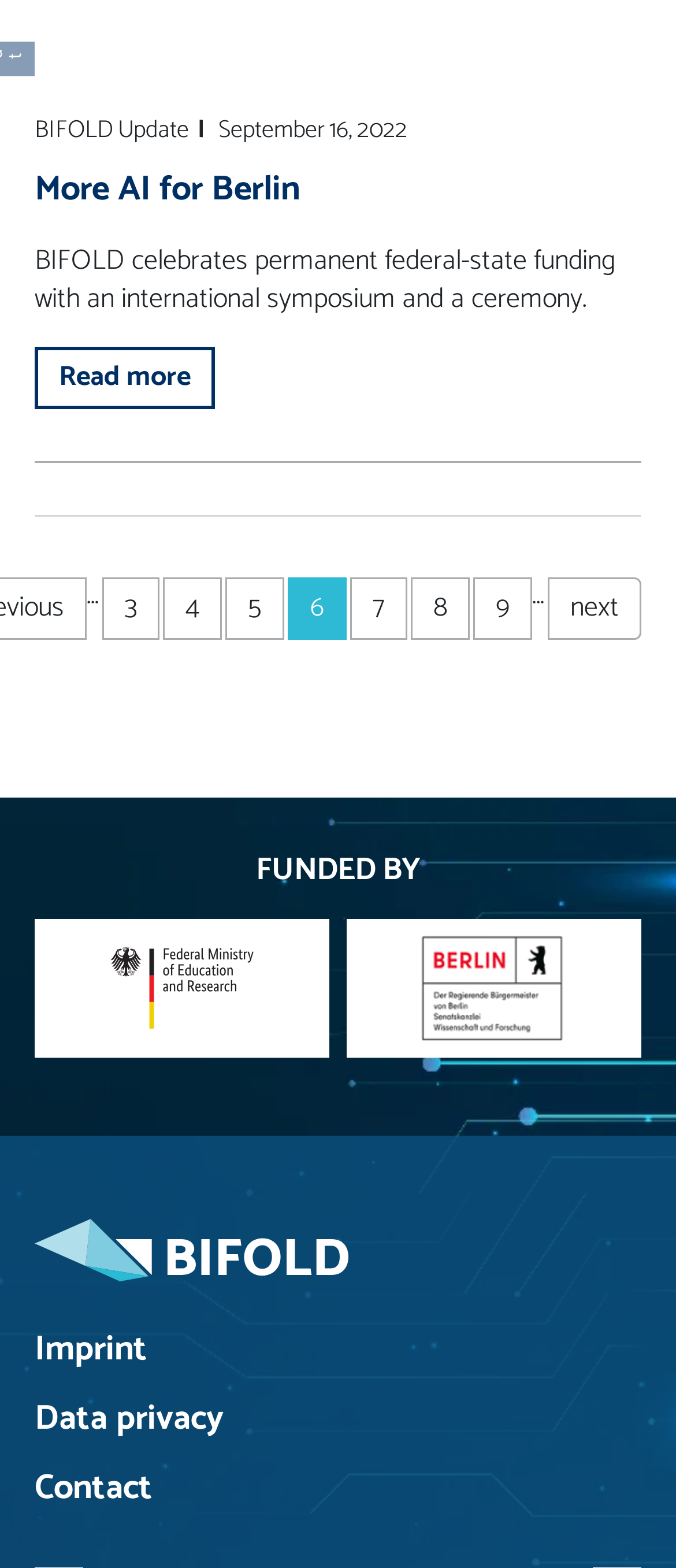What is the date of the BIFOLD update?
Please respond to the question with as much detail as possible.

The date of the BIFOLD update can be found in the top section of the webpage, where it is written as 'September 16, 2022'.